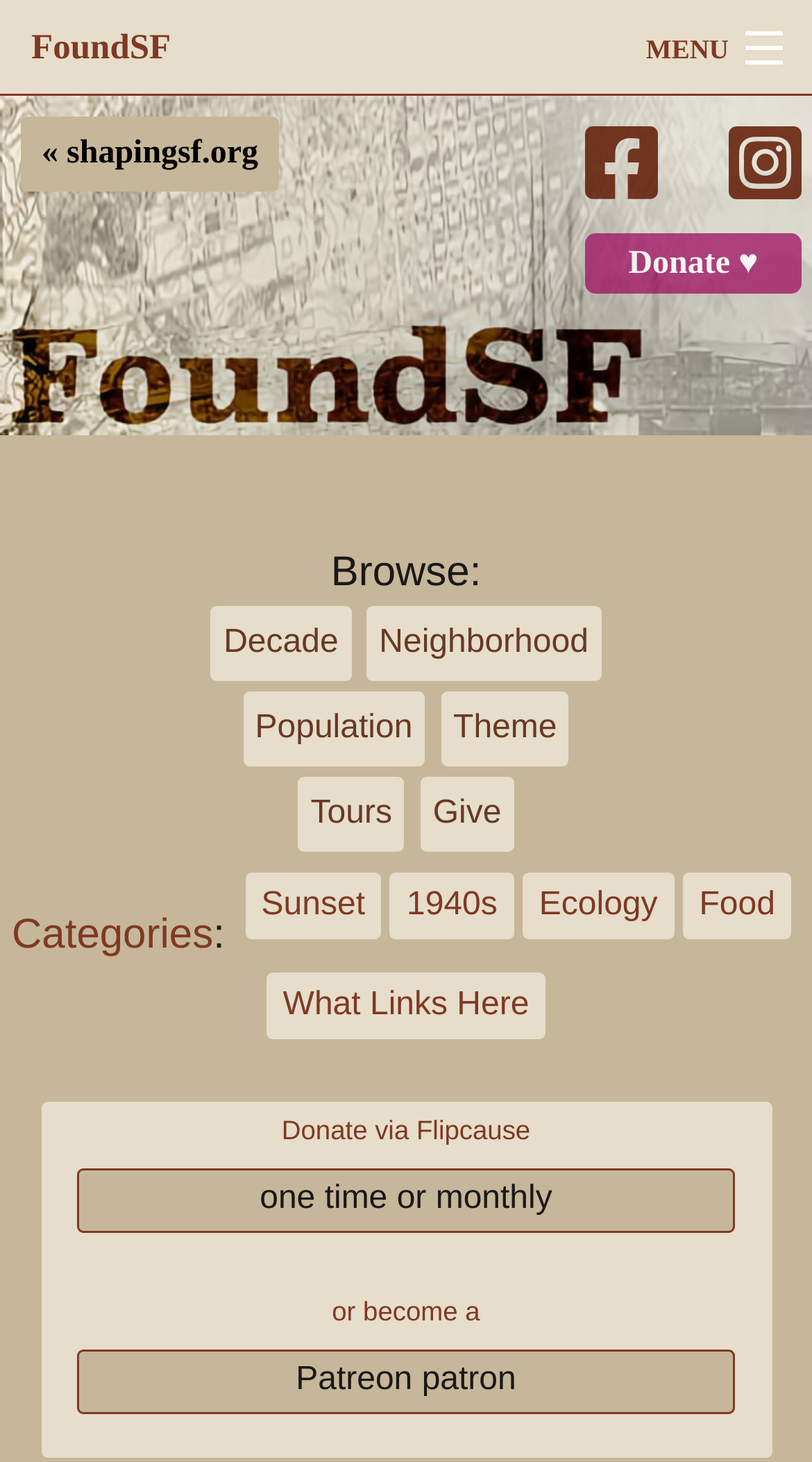What is the text of the link at the bottom right corner of the webpage?
Give a detailed explanation using the information visible in the image.

The link at the bottom right corner of the webpage has the text 'Patreon patron' and is located with a bounding box coordinate of [0.095, 0.924, 0.905, 0.967], which is part of the donation section.